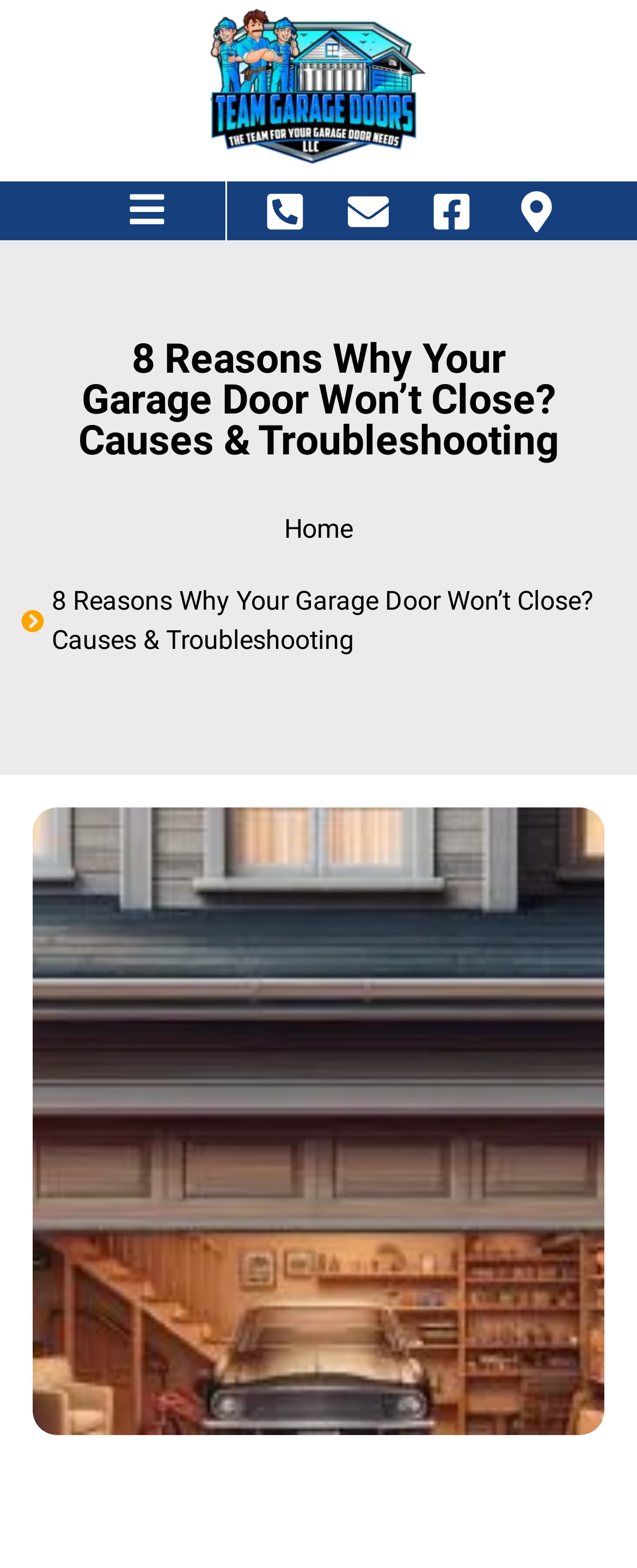Your task is to extract the text of the main heading from the webpage.

8 Reasons Why Your Garage Door Won’t Close? Causes & Troubleshooting